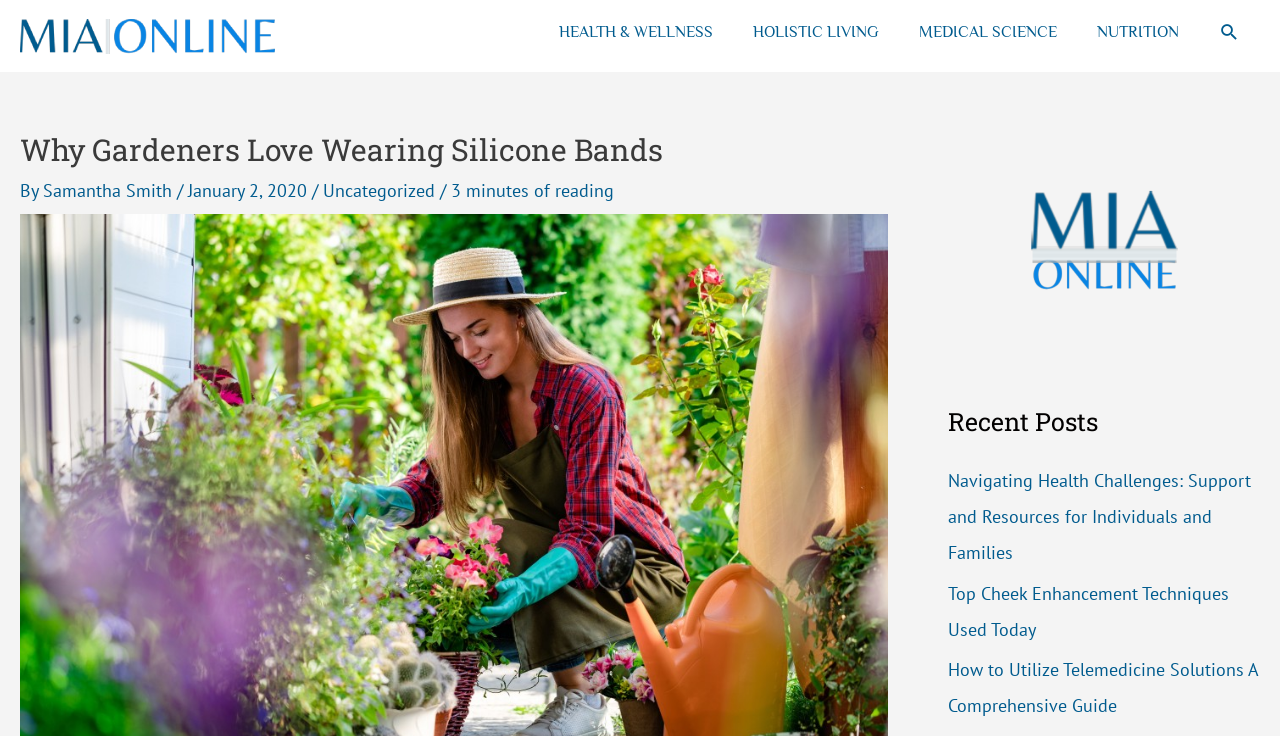Write an elaborate caption that captures the essence of the webpage.

This webpage is about the advantages of silicone bands for gardeners. At the top left corner, there is a logo of "miaonline" with a link to the website. Next to the logo, there is a navigation menu with links to different categories such as "HEALTH & WELLNESS", "HOLISTIC LIVING", "MEDICAL SCIENCE", and "NUTRITION". On the top right corner, there is a search icon link.

Below the navigation menu, there is a heading "Why Gardeners Love Wearing Silicone Bands" followed by the author's name "Samantha Smith" and the date "January 2, 2020". The article is categorized under "Uncategorized" and takes approximately 3 minutes to read.

On the right side of the page, there is a complementary section with a figure, likely an image related to the article. Below the figure, there is a heading "Recent Posts" with links to three recent articles: "Navigating Health Challenges: Support and Resources for Individuals and Families", "Top Cheek Enhancement Techniques Used Today", and "How to Utilize Telemedicine Solutions A Comprehensive Guide".